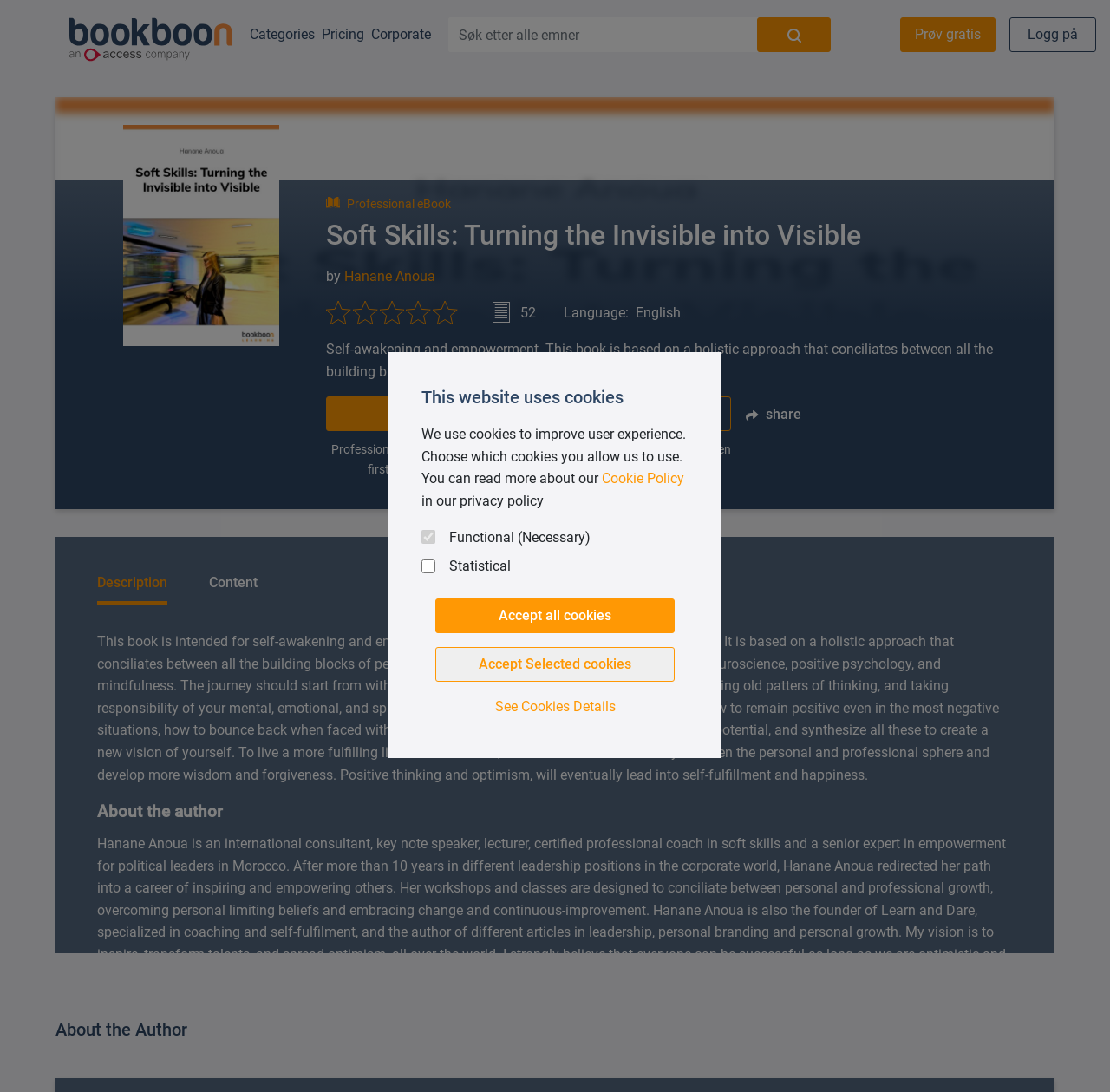What is the purpose of this eBook?
Could you answer the question in a detailed manner, providing as much information as possible?

The purpose of the eBook is obtained from the static text element with the text 'Self-awakening and empowerment. This book is based on a holistic approach that conciliates between all the building blocks of personal growth.' which is located below the title of the eBook. This text describes the purpose of the eBook.